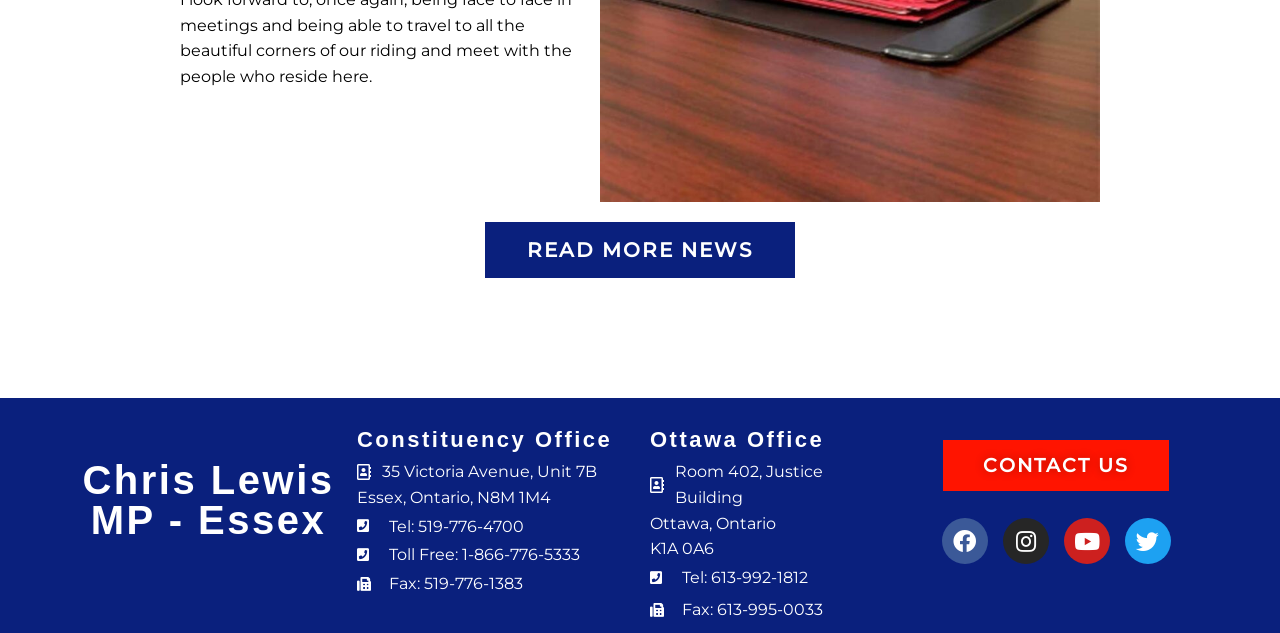Please identify the bounding box coordinates of the element I need to click to follow this instruction: "Read more news".

[0.379, 0.351, 0.621, 0.44]